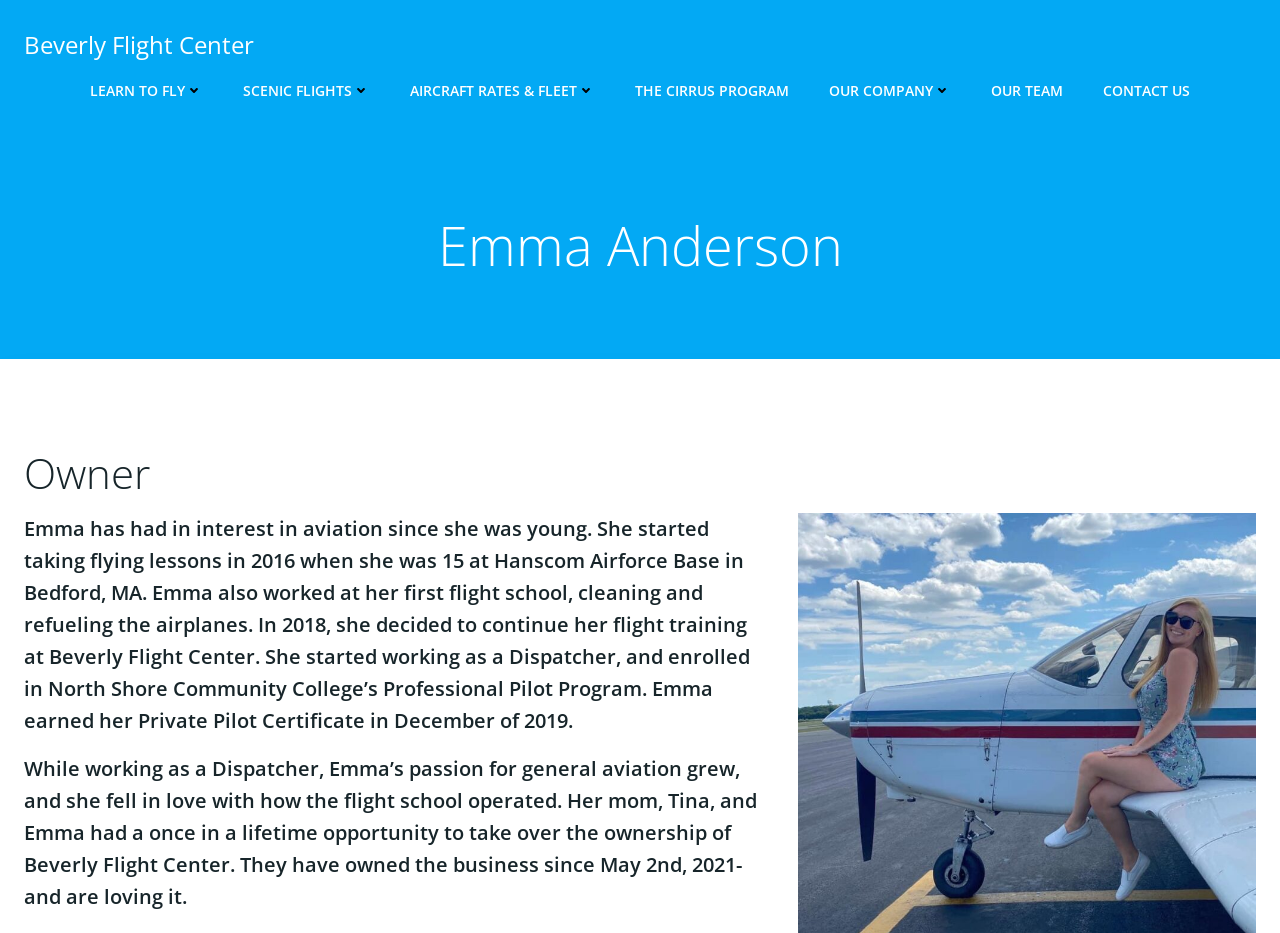Pinpoint the bounding box coordinates of the area that should be clicked to complete the following instruction: "Check out OUR COMPANY". The coordinates must be given as four float numbers between 0 and 1, i.e., [left, top, right, bottom].

[0.648, 0.086, 0.743, 0.108]